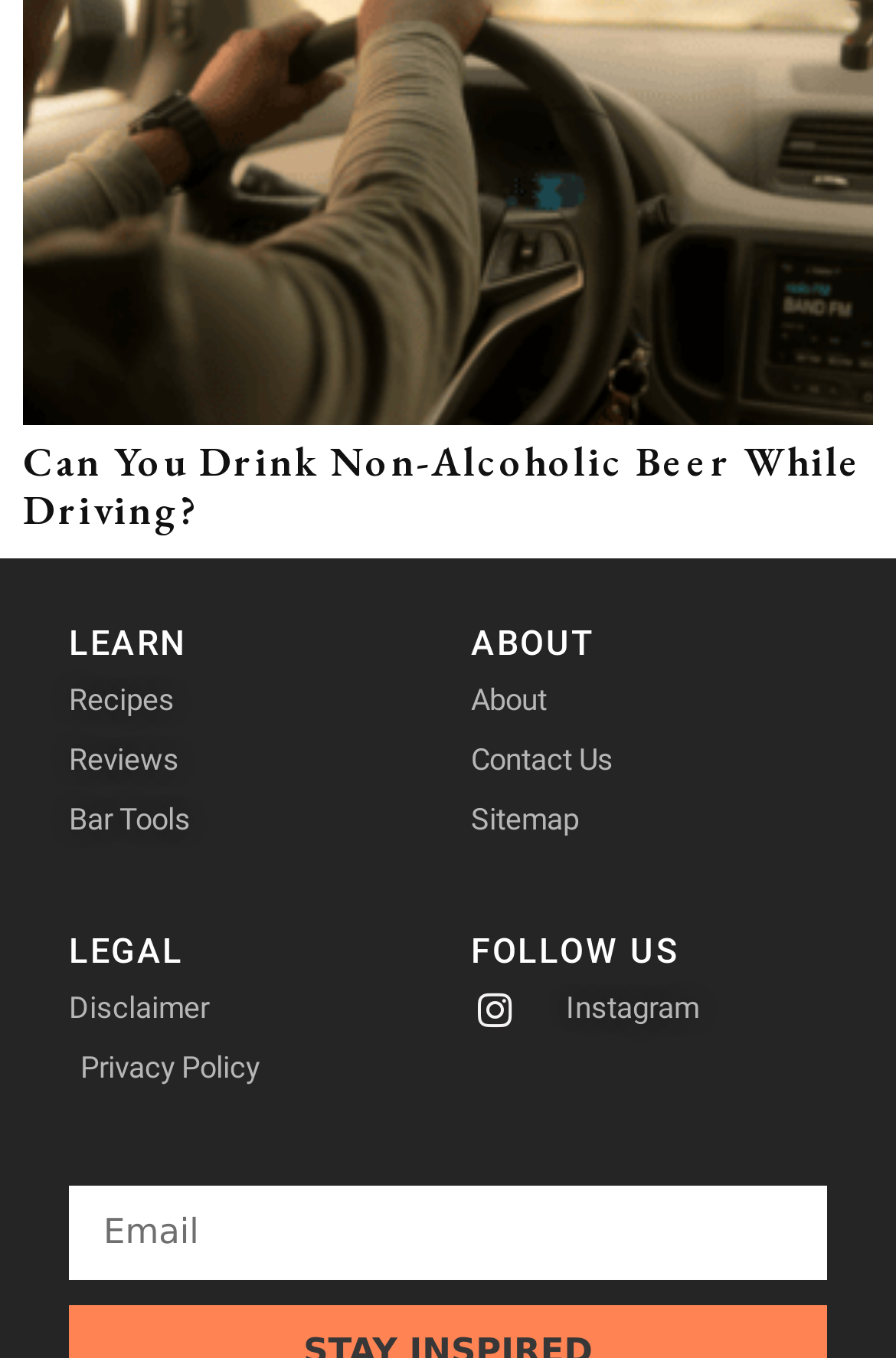Are there social media links on this webpage?
Based on the image, provide a one-word or brief-phrase response.

Yes